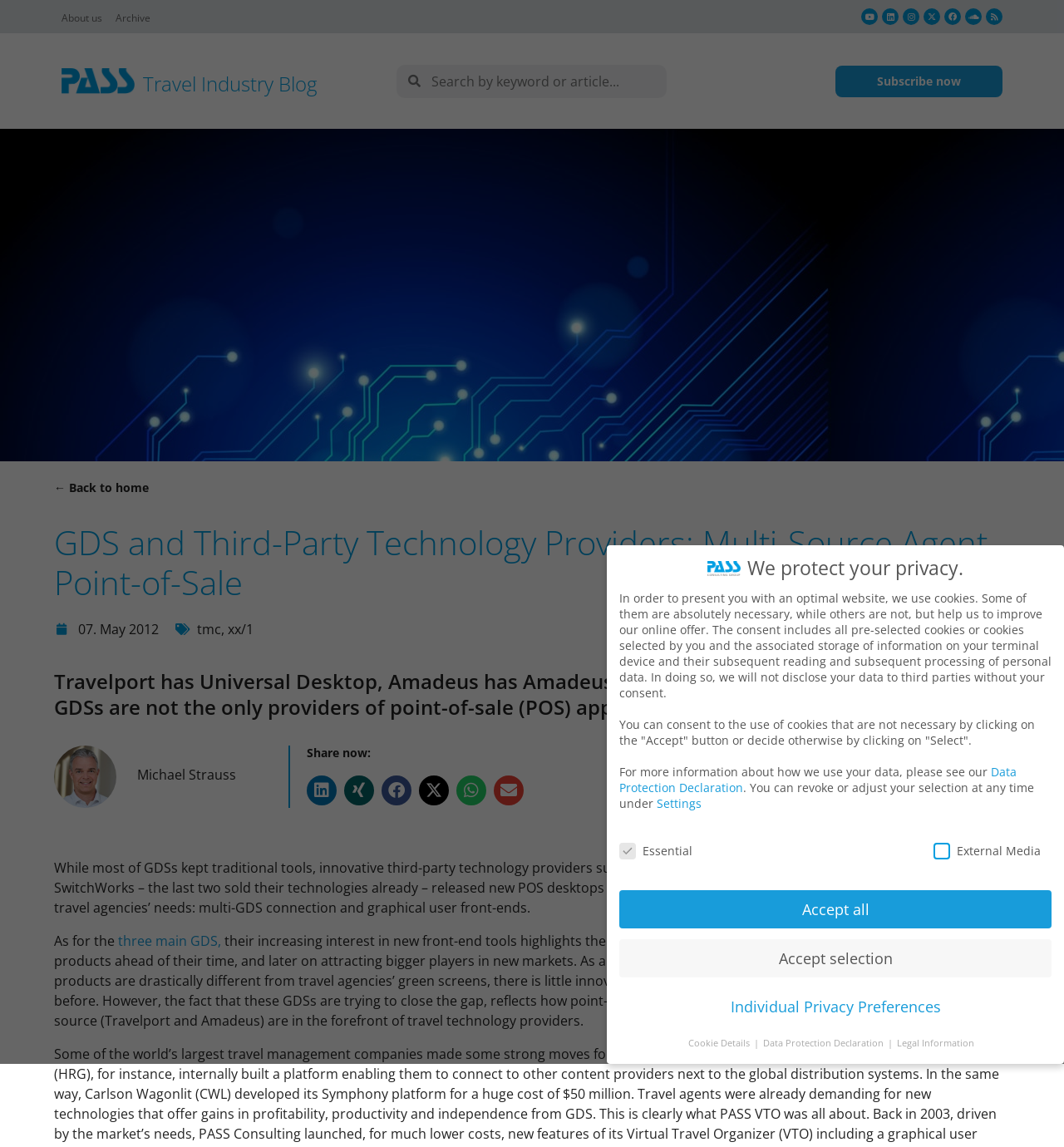Generate an in-depth caption that captures all aspects of the webpage.

This webpage is a blog post titled "GDS and Third-Party Technology Providers: Multi-Source Agent Point-of-Sale" from the Travel Industry Blog. At the top, there are several links to other pages, including "About us", "Archive", and social media platforms. Below these links, there is a search bar and a heading that displays the blog title.

The main content of the blog post is divided into several sections. The first section discusses the point-of-sale (POS) applications provided by Global Distribution Systems (GDSs) such as Travelport, Amadeus, and Sabre, and how they are not the only providers of POS applications. This section includes a photo of Michael Strauss, the author of the post.

The next section explains how innovative third-party technology providers have released new POS desktops that satisfy travel agencies' needs, including multi-GDS connection and graphical user front-ends. This section is followed by a paragraph that highlights the key role of dynamic third-parties in fostering innovation and attracting bigger players in new markets.

At the bottom of the page, there is a section titled "We protect your privacy" that explains the website's use of cookies and how users can consent to or decline the use of cookies. This section includes several buttons to accept or decline cookies, as well as links to the website's Data Protection Declaration and Legal Information.

Throughout the page, there are several links to other pages, including a link to subscribe to the blog and a link to go back to the home page. The page also includes several social media links and a link to share the post on various platforms.